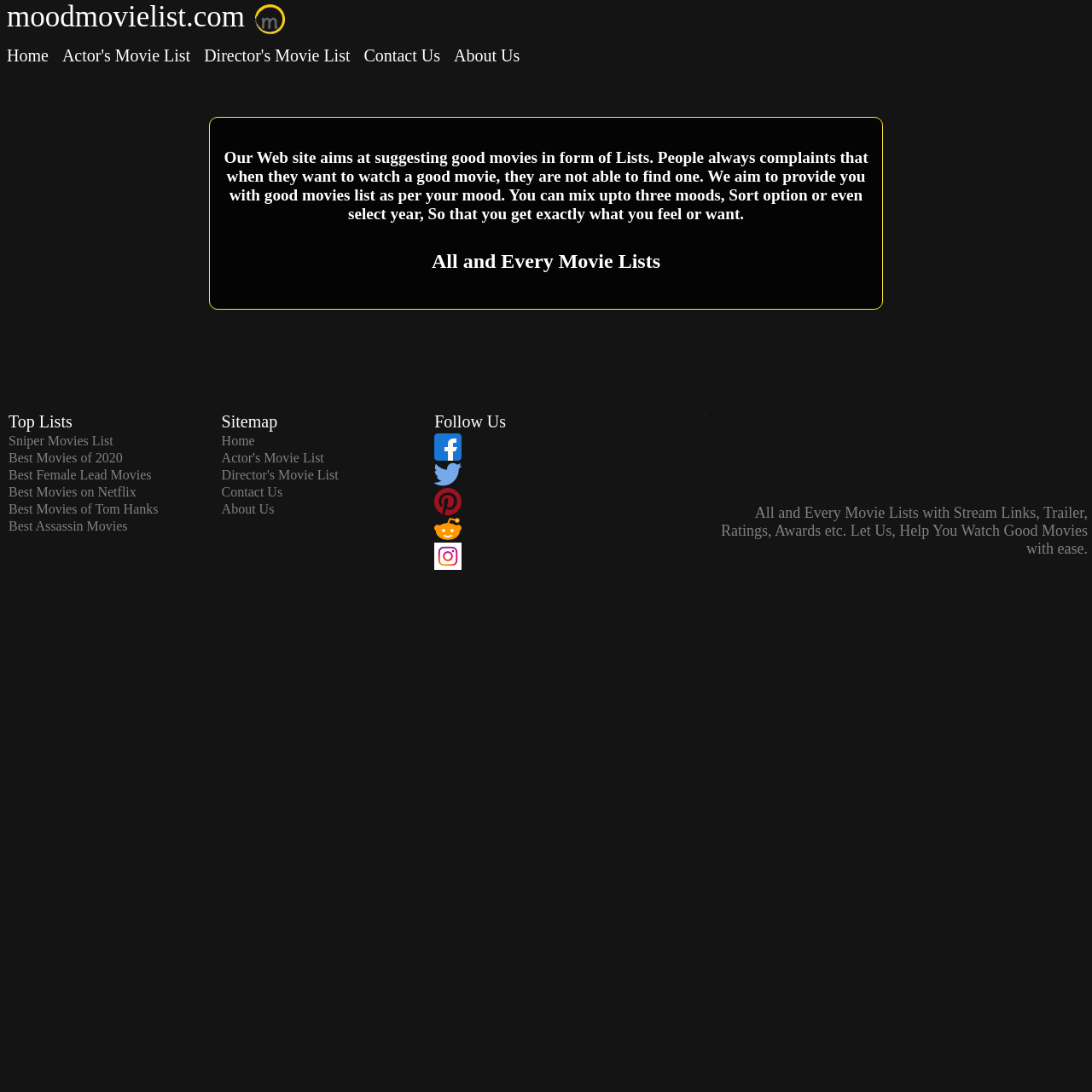Can users sort movie lists by year?
Give a detailed response to the question by analyzing the screenshot.

According to the heading 'Our Web site aims at suggesting good movies in form of Lists. ... You can mix upto three moods, Sort option or even select year, ...', it is possible for users to sort movie lists by year.